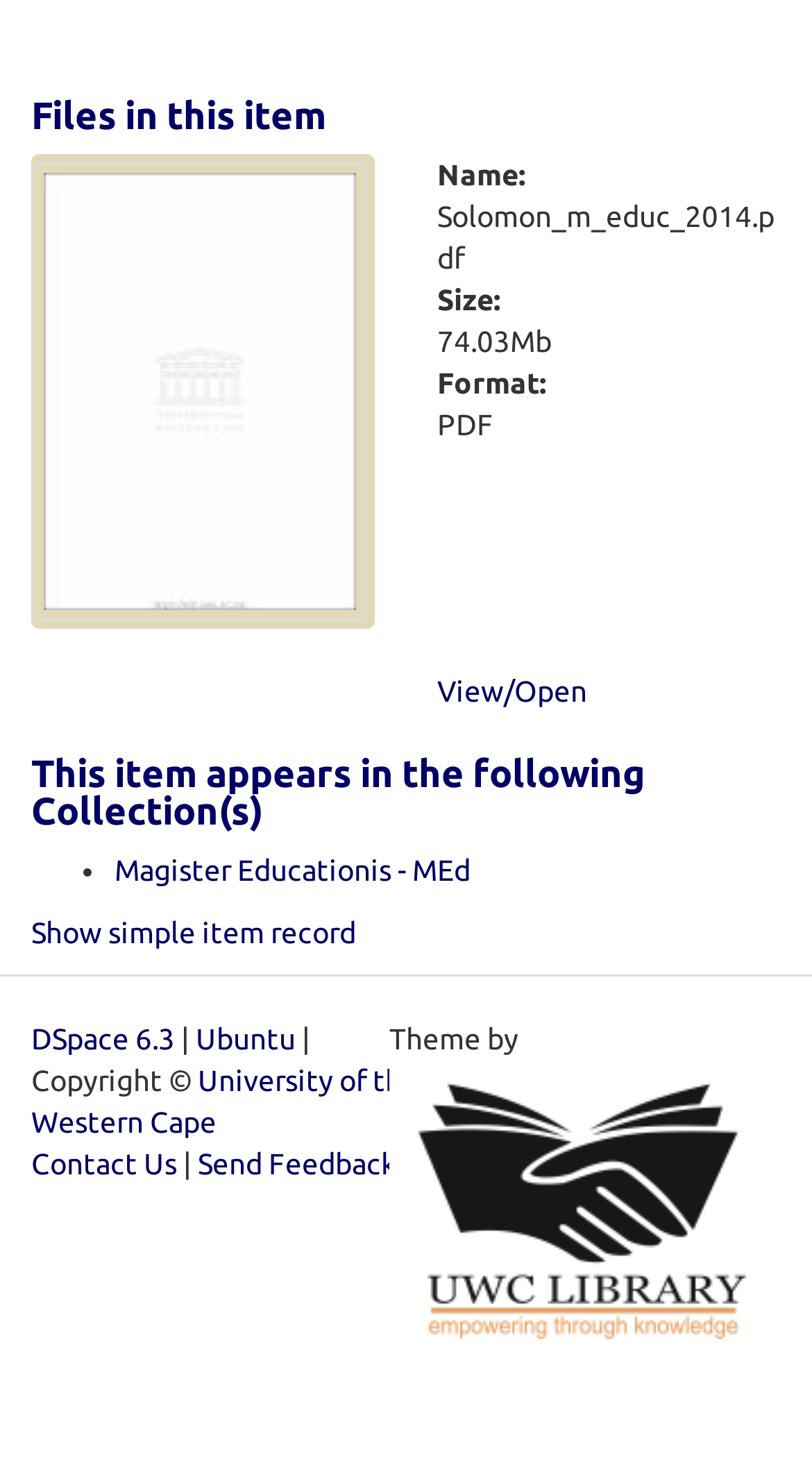What is the name of the file?
Deliver a detailed and extensive answer to the question.

The name of the file can be found in the description list detail element, which is a child of the description list element. The text content of this element is 'Solomon_m_educ_2014.pdf'.